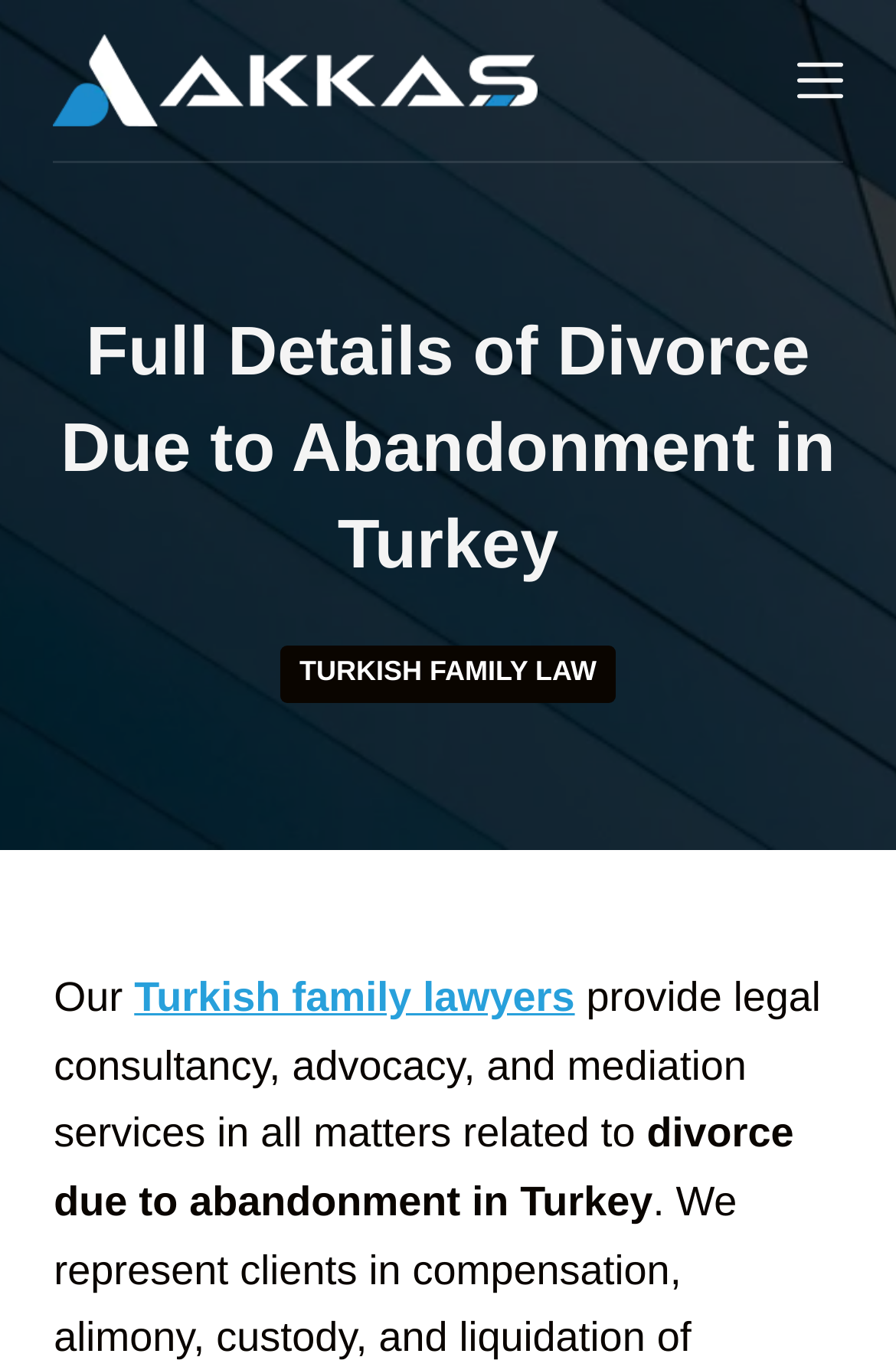What is the name of the law firm?
Give a one-word or short-phrase answer derived from the screenshot.

Akkas law firm